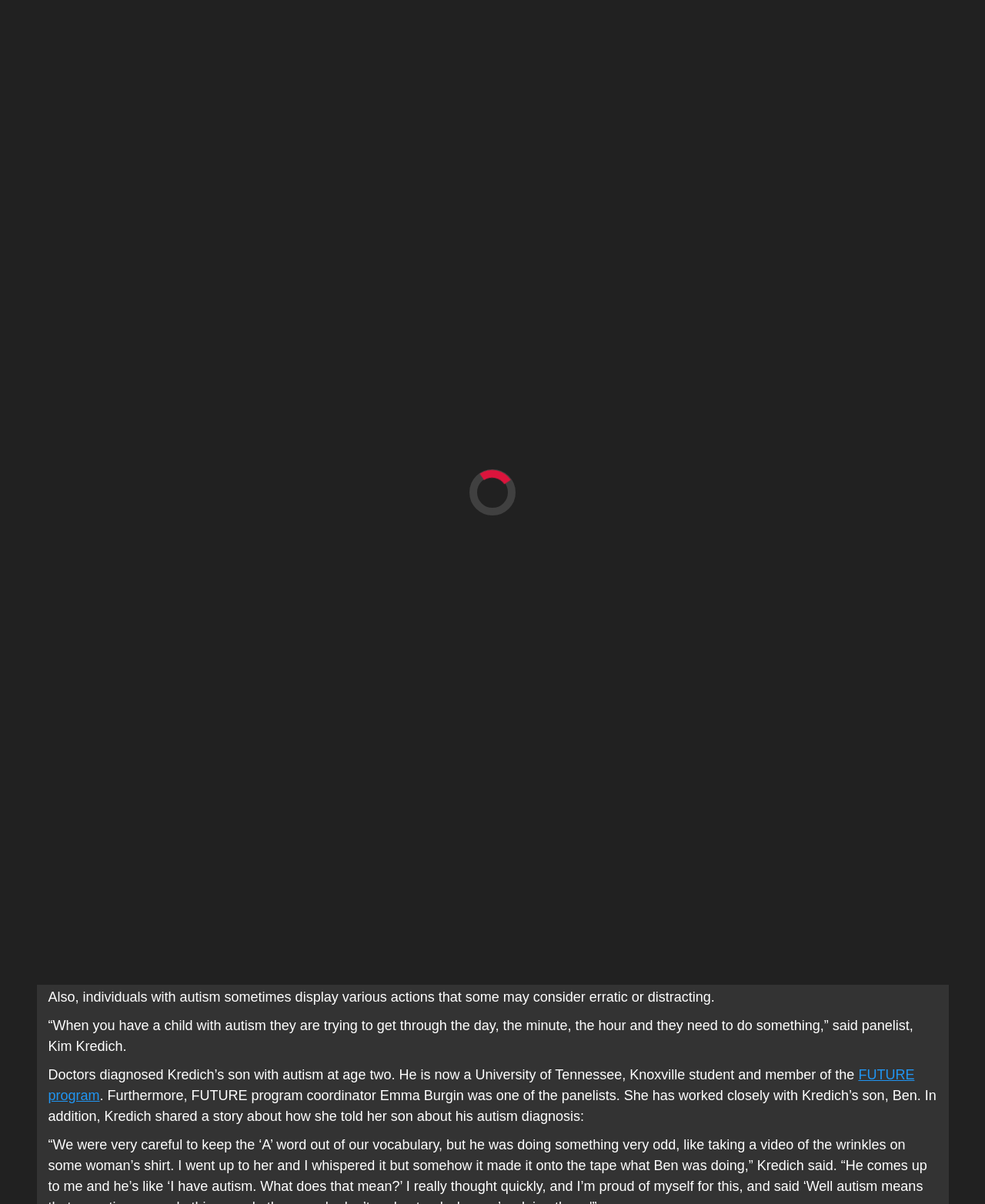Generate the main heading text from the webpage.

Advocates for Autism presents second annual panel discussion